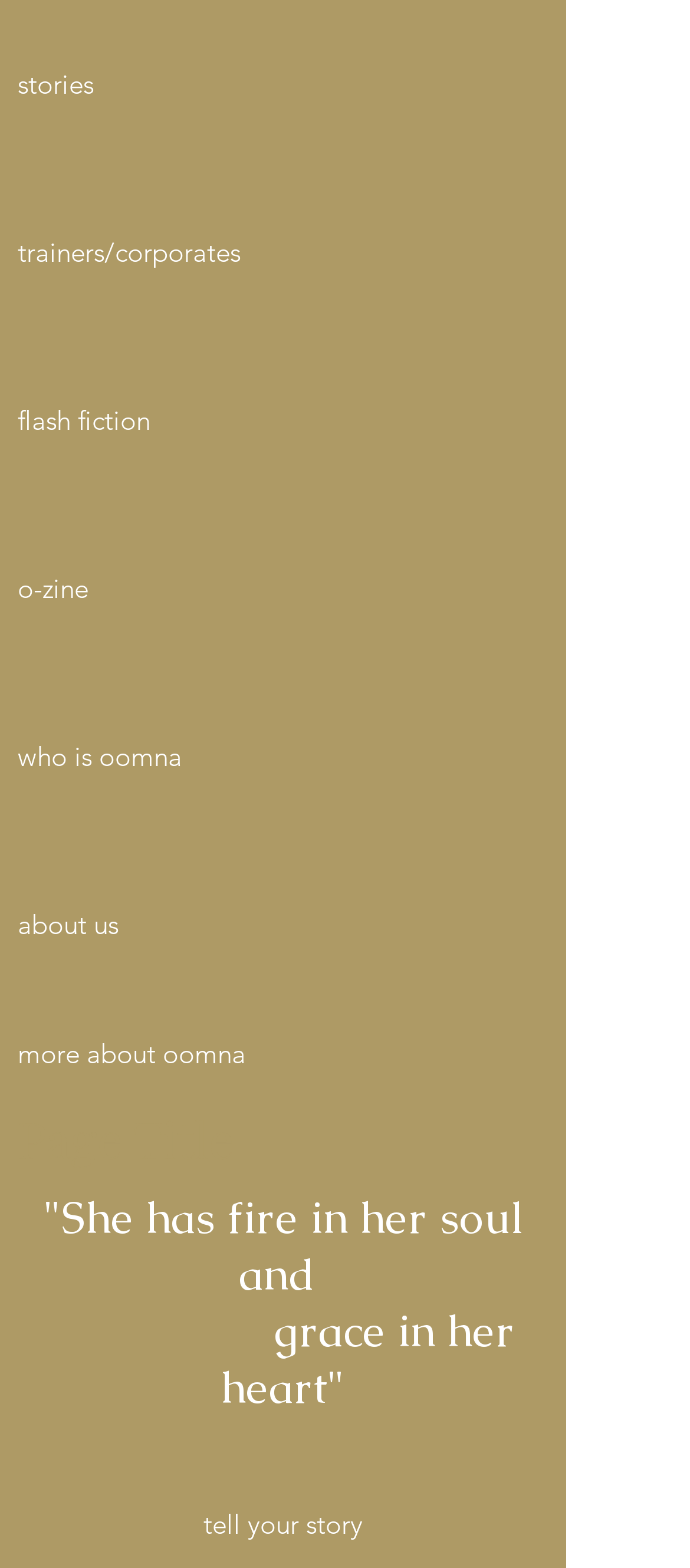Give the bounding box coordinates for the element described by: "0".

None